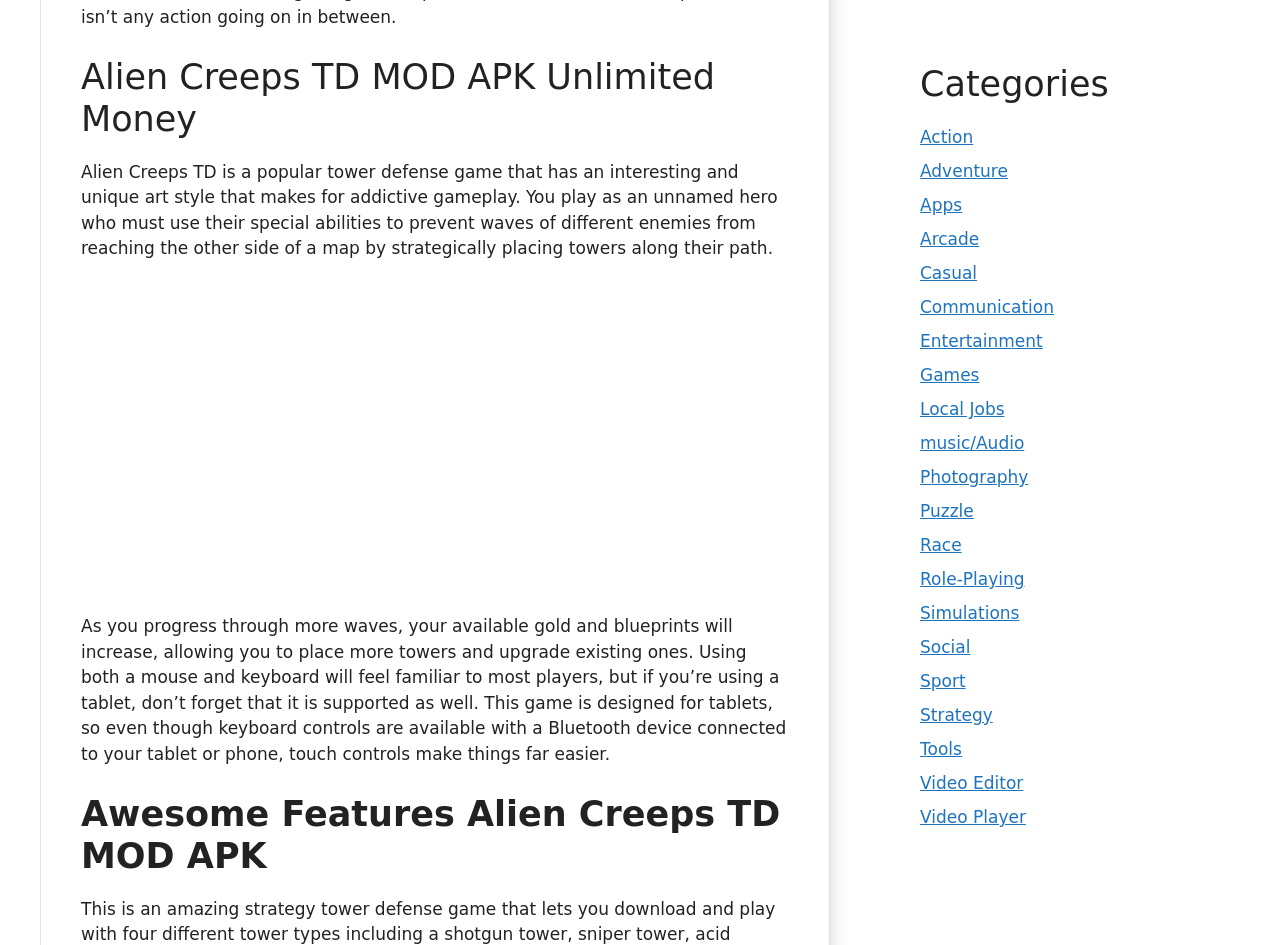Please answer the following question using a single word or phrase: 
What is the name of the tower defense game?

Alien Creeps TD